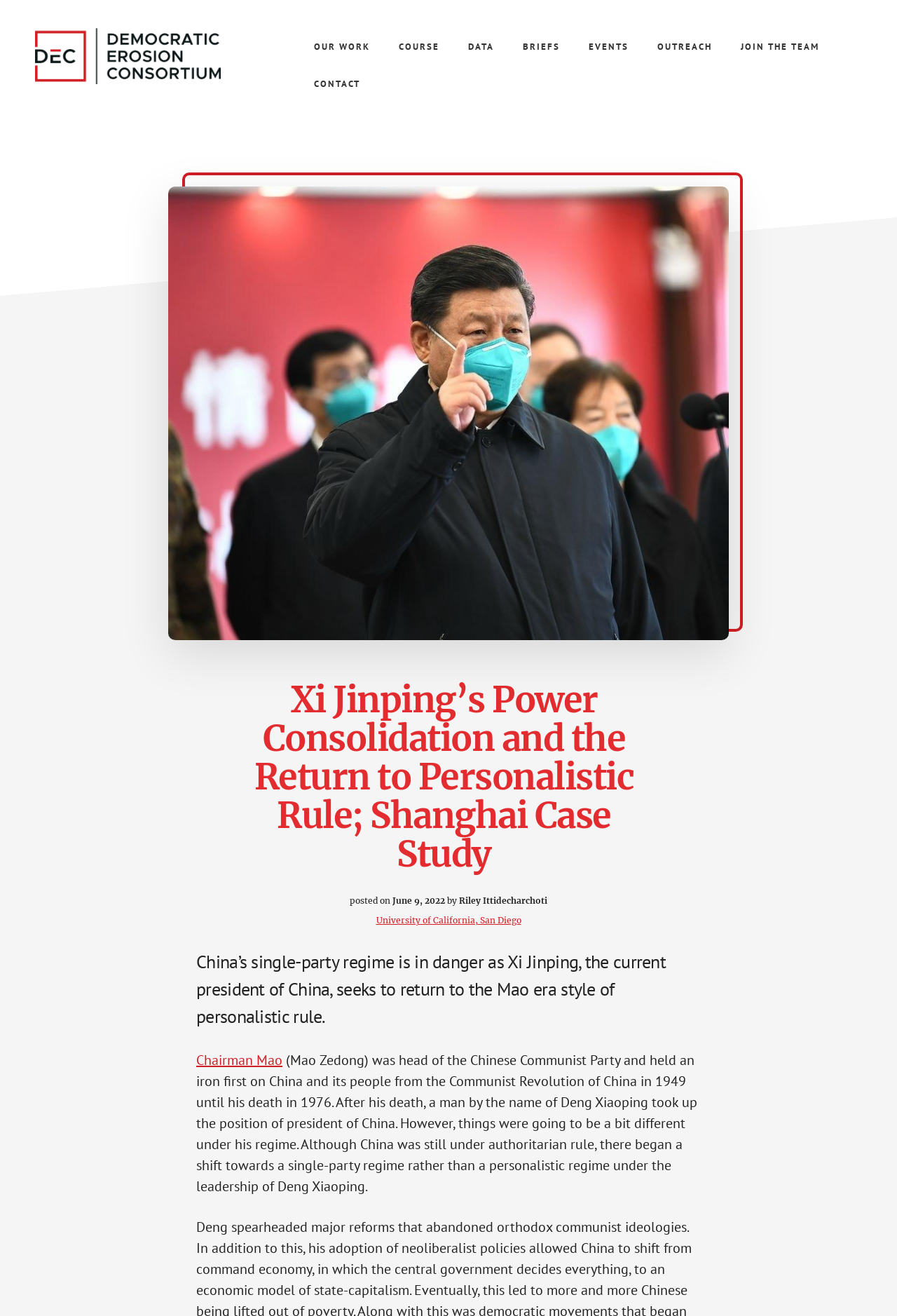What is the name of the Chinese leader mentioned in the text?
Please respond to the question with a detailed and thorough explanation.

I found the answer by reading the text, which mentions 'Chairman Mao' as the head of the Chinese Communist Party. The full name 'Mao Zedong' is mentioned in the text as well.